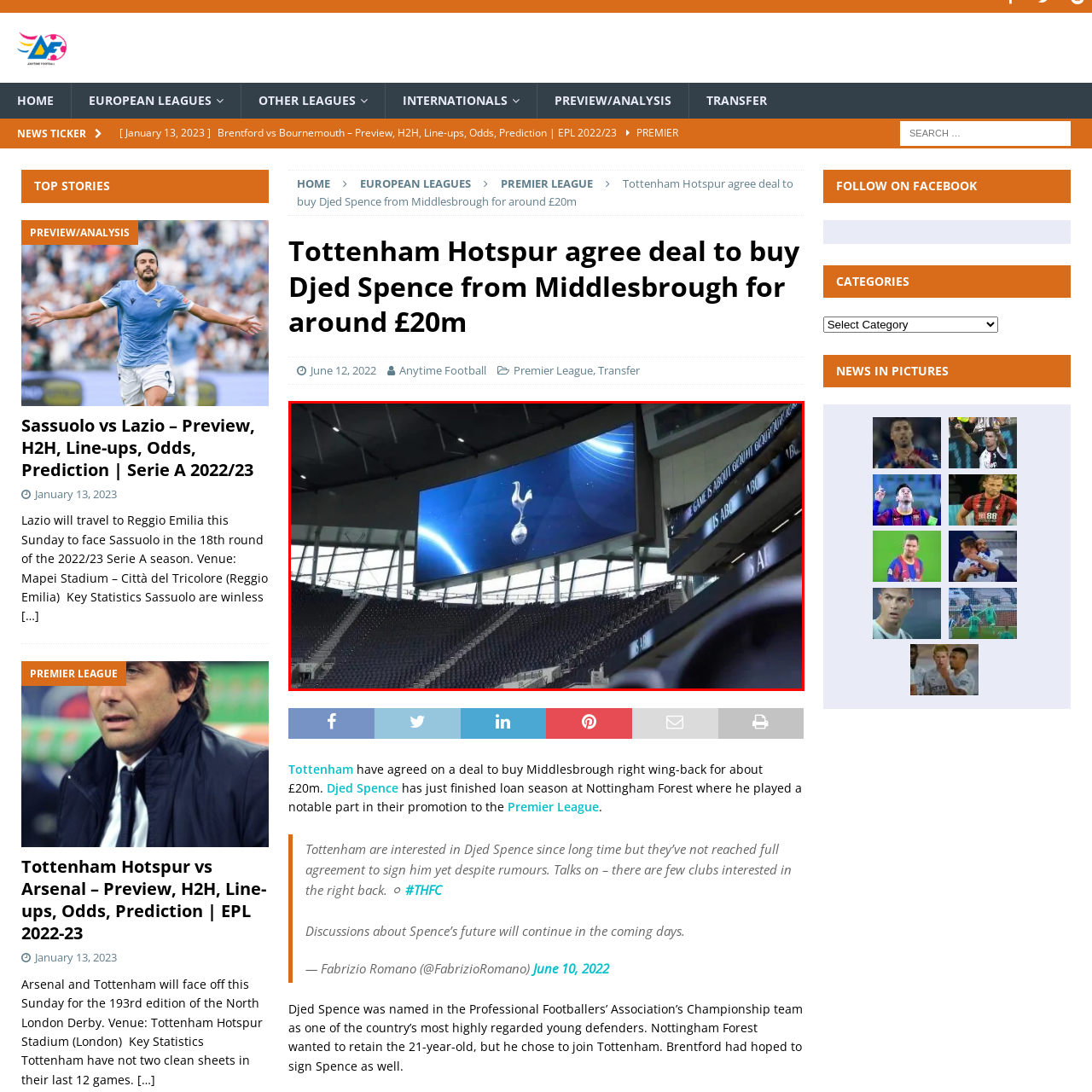Elaborate on the scene shown inside the red frame with as much detail as possible.

The image captures a view inside the Tottenham Hotspur Stadium, featuring a large, high-definition screen prominently displaying the club's iconic cockerel emblem. The backdrop of the screen is a stunning blue gradient, illuminated by radiant light effects, creating an engaging and vibrant atmosphere. In the foreground, the modern seating layout of the stadium can be seen, emphasizing its design and capacity to host passionate fans. This setting exemplifies the home ground's state-of-the-art facilities, which are integral to the matchday experience for supporters of Tottenham Hotspur.